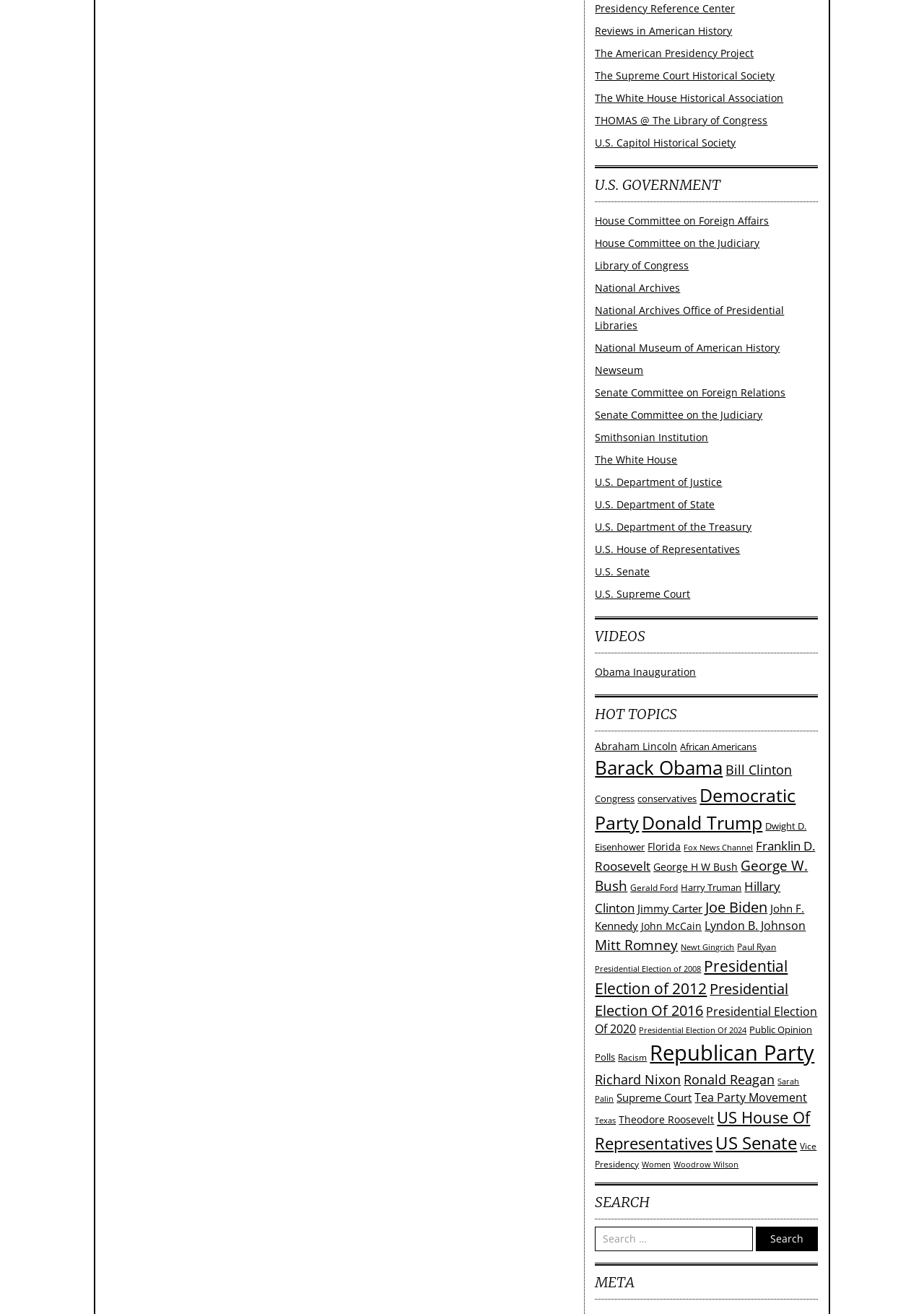Provide a short answer to the following question with just one word or phrase: What is the category of links below 'SEARCH'?

META